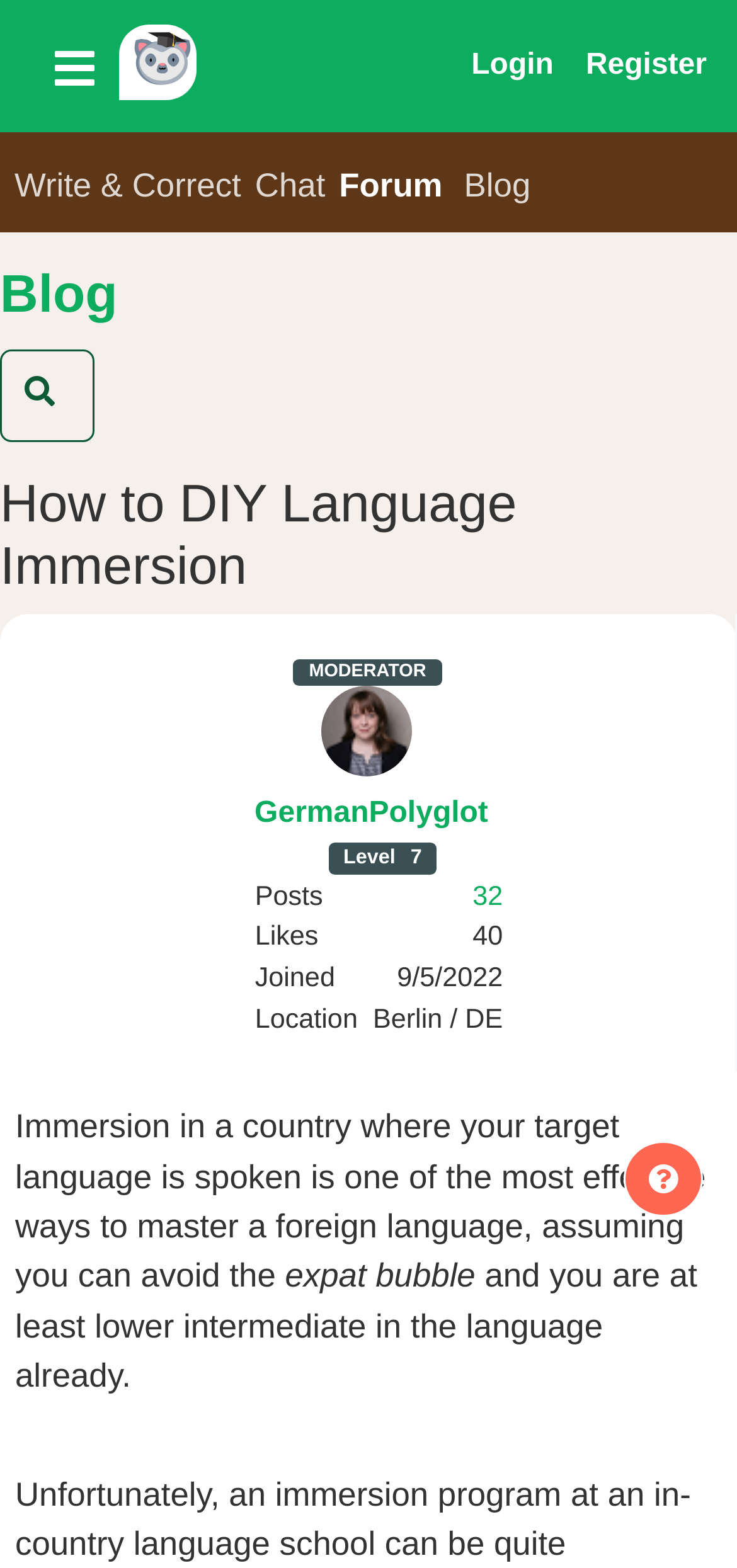Provide a short answer to the following question with just one word or phrase: What is the level of the moderator?

Level 7